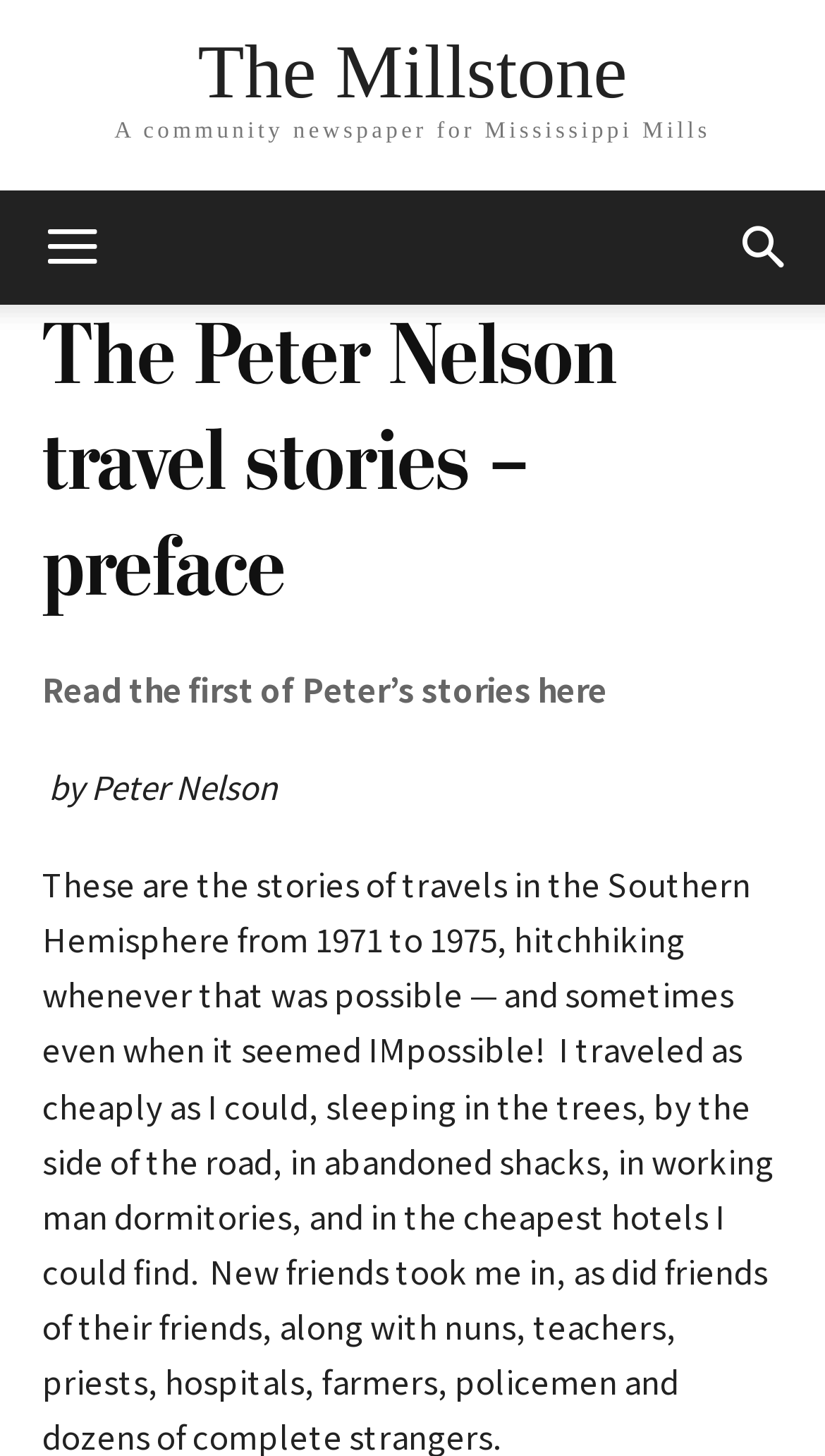Please locate and generate the primary heading on this webpage.

The Peter Nelson travel stories – preface